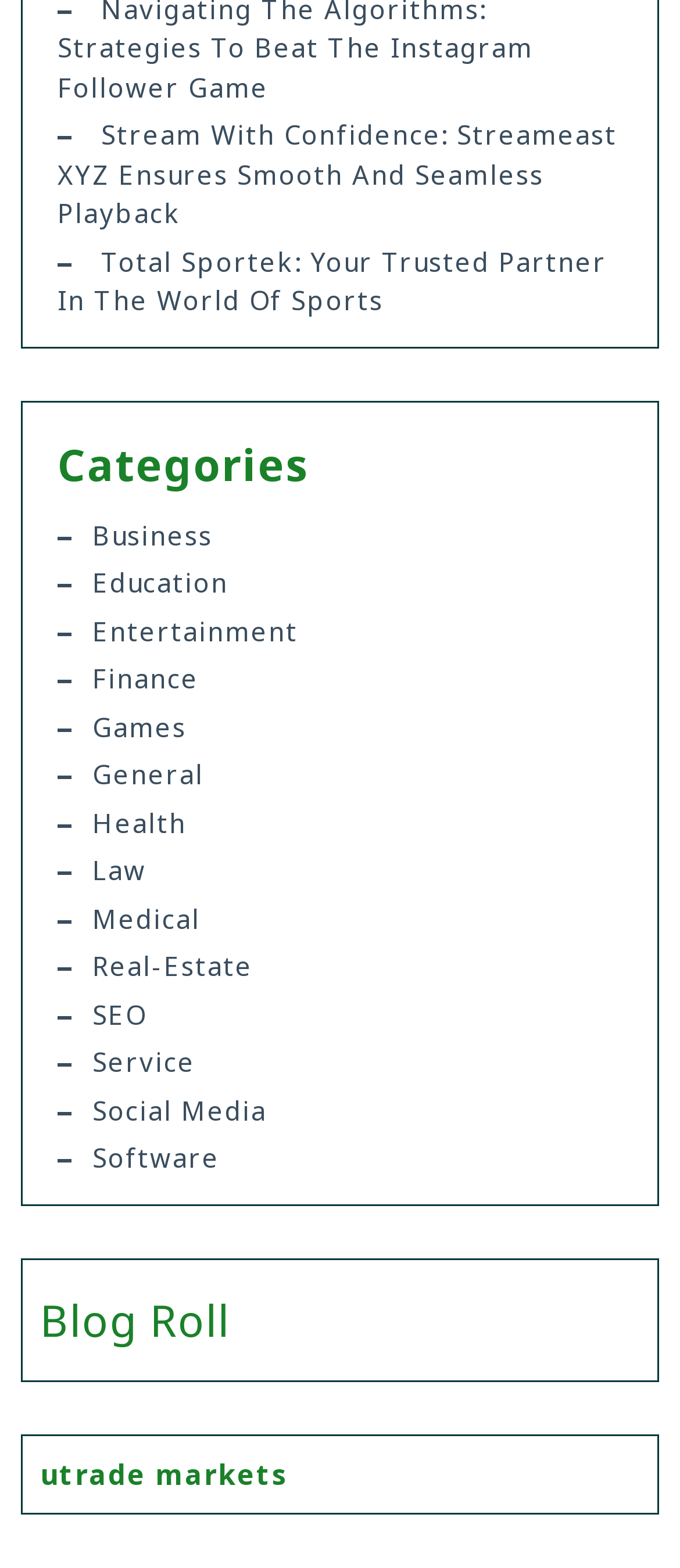Please identify the bounding box coordinates of the region to click in order to complete the given instruction: "Explore the 'Blog Roll' section". The coordinates should be four float numbers between 0 and 1, i.e., [left, top, right, bottom].

[0.059, 0.814, 0.941, 0.87]